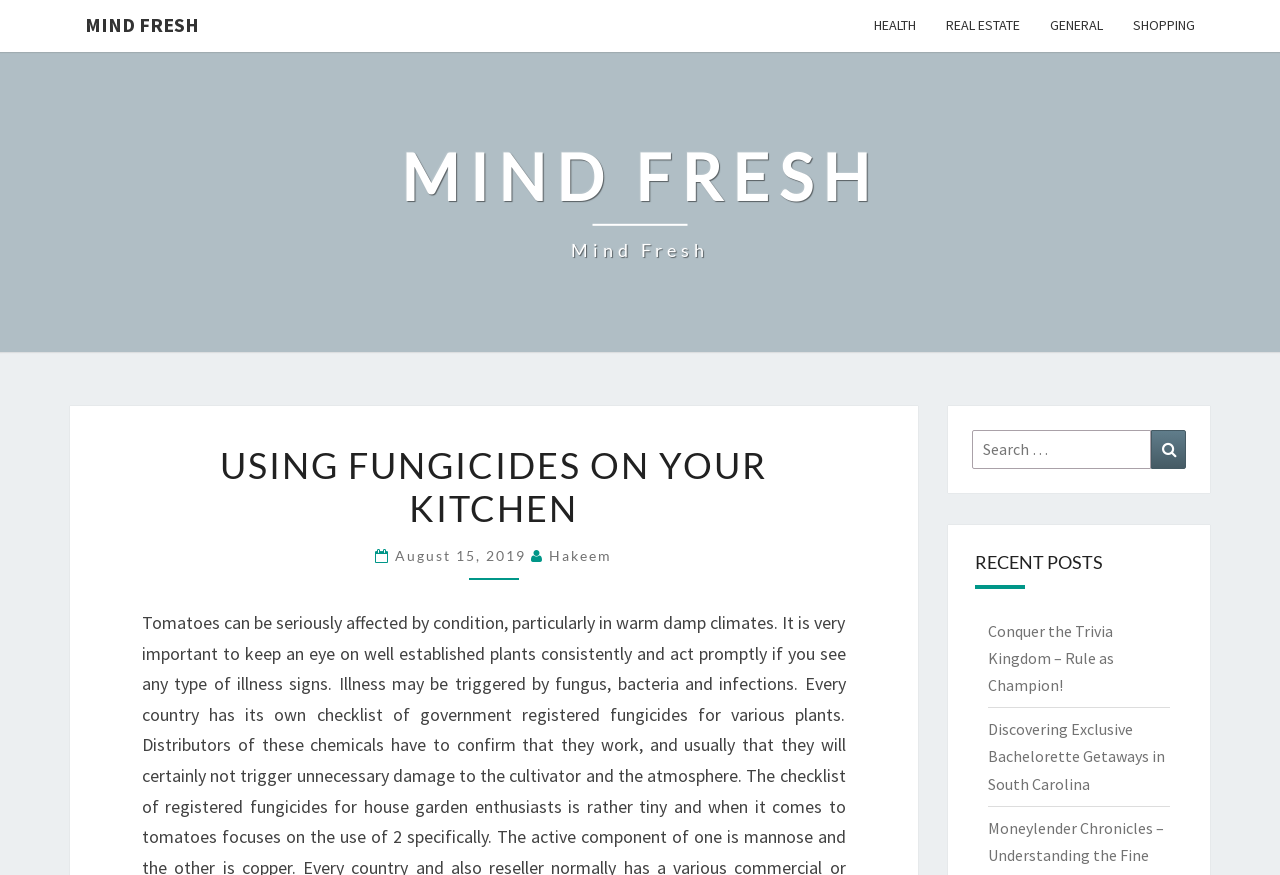Use the details in the image to answer the question thoroughly: 
What is the author of the article 'USING FUNGICIDES ON YOUR KITCHEN'?

The author of the article is mentioned below the title, along with the date 'August 15, 2019'. The author's name is 'Hakeem'.